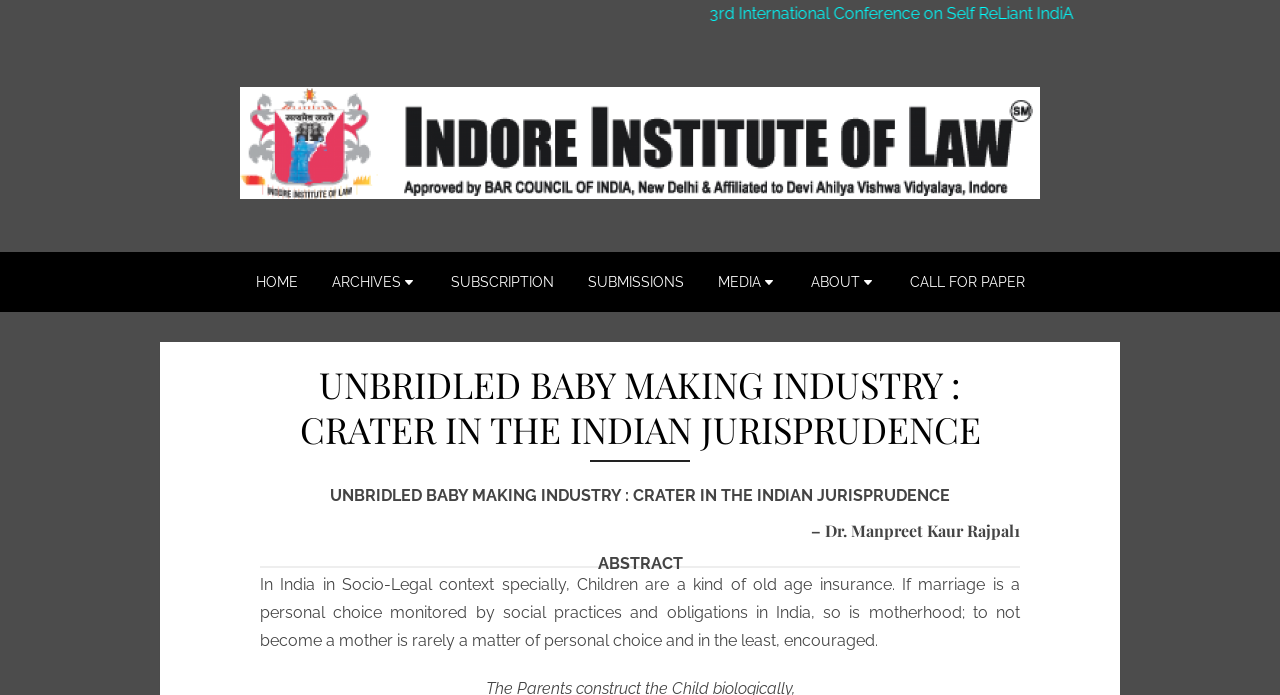Bounding box coordinates are given in the format (top-left x, top-left y, bottom-right x, bottom-right y). All values should be floating point numbers between 0 and 1. Provide the bounding box coordinate for the UI element described as: About

[0.621, 0.369, 0.696, 0.441]